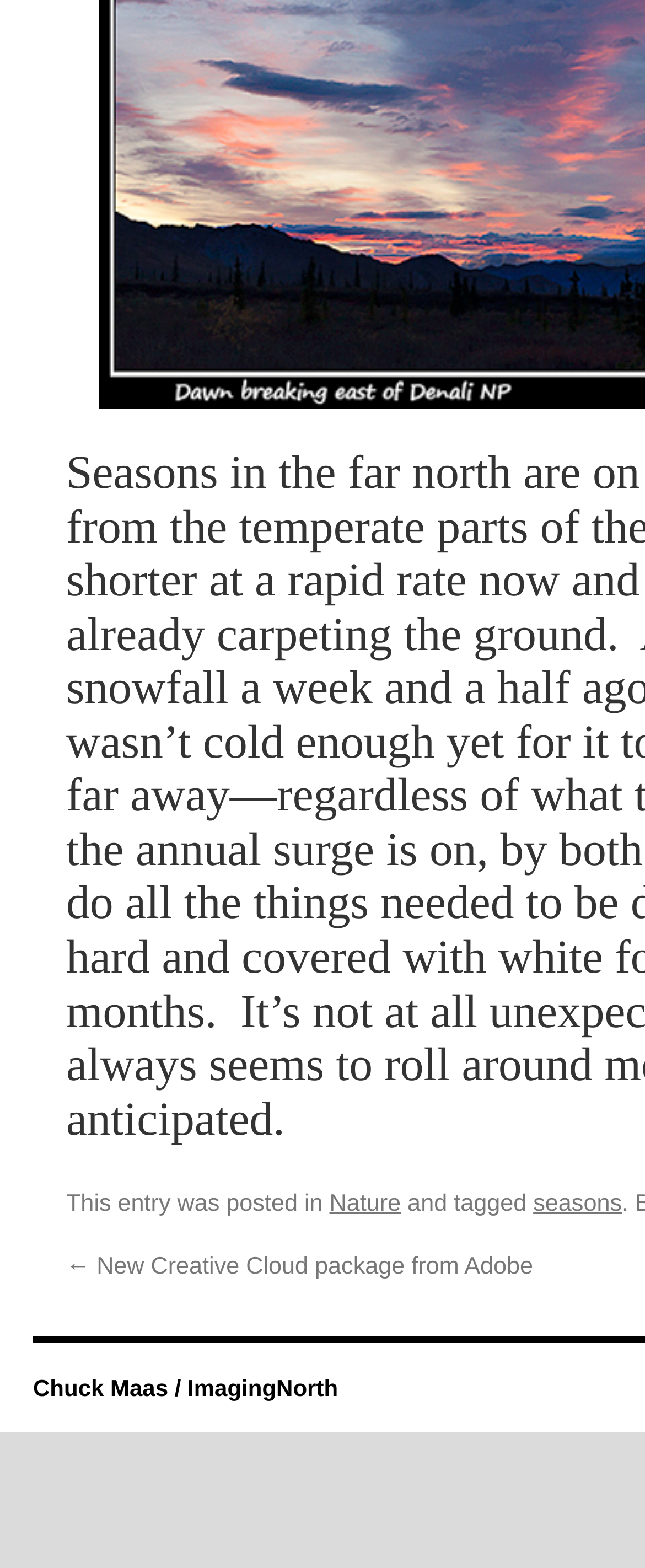Extract the bounding box coordinates for the UI element described as: "Chuck Maas / ImagingNorth".

[0.051, 0.917, 0.524, 0.934]